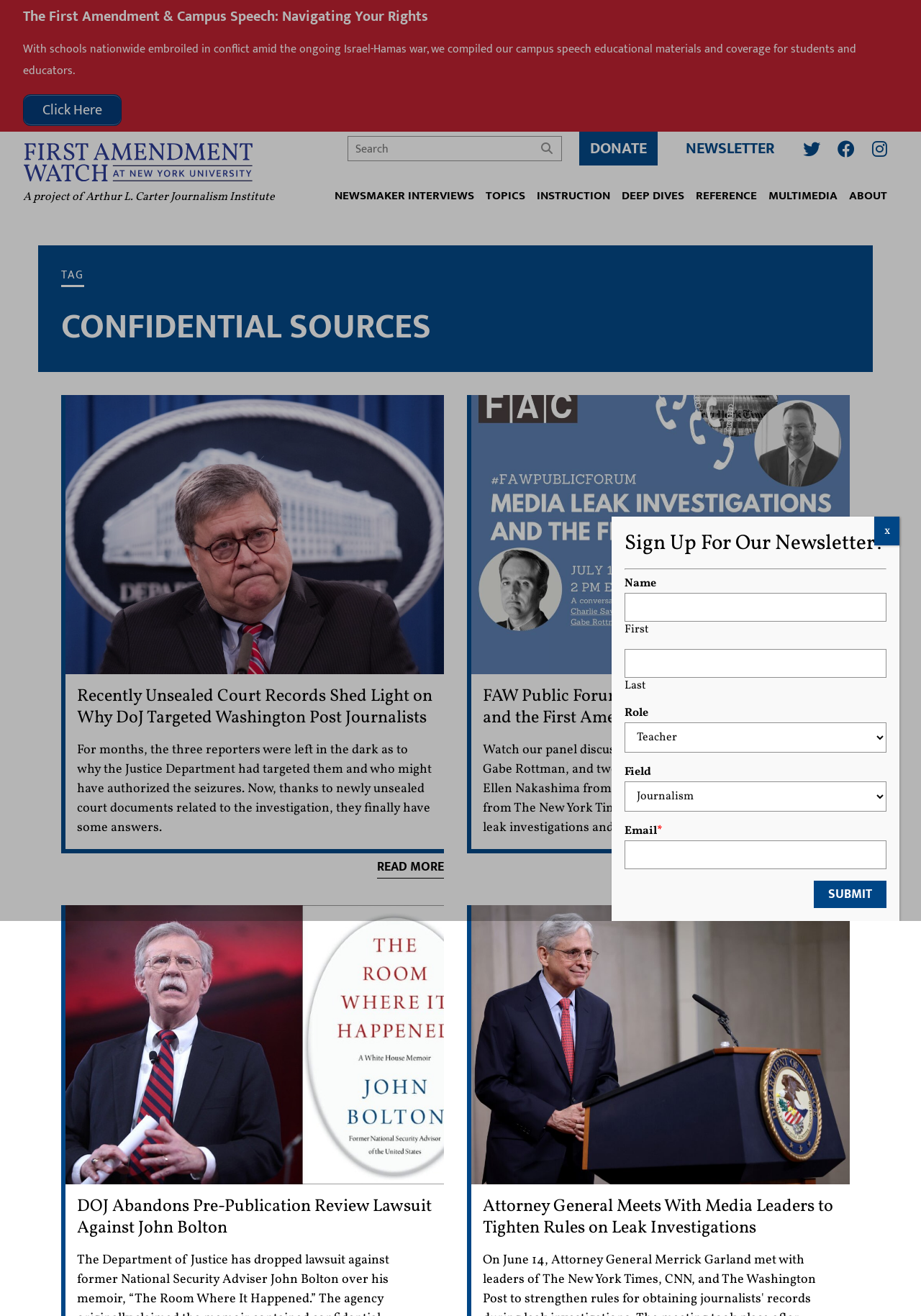Identify the bounding box coordinates for the UI element described as follows: "parent_node: Search name="s" placeholder="Search"". Ensure the coordinates are four float numbers between 0 and 1, formatted as [left, top, right, bottom].

[0.386, 0.106, 0.583, 0.121]